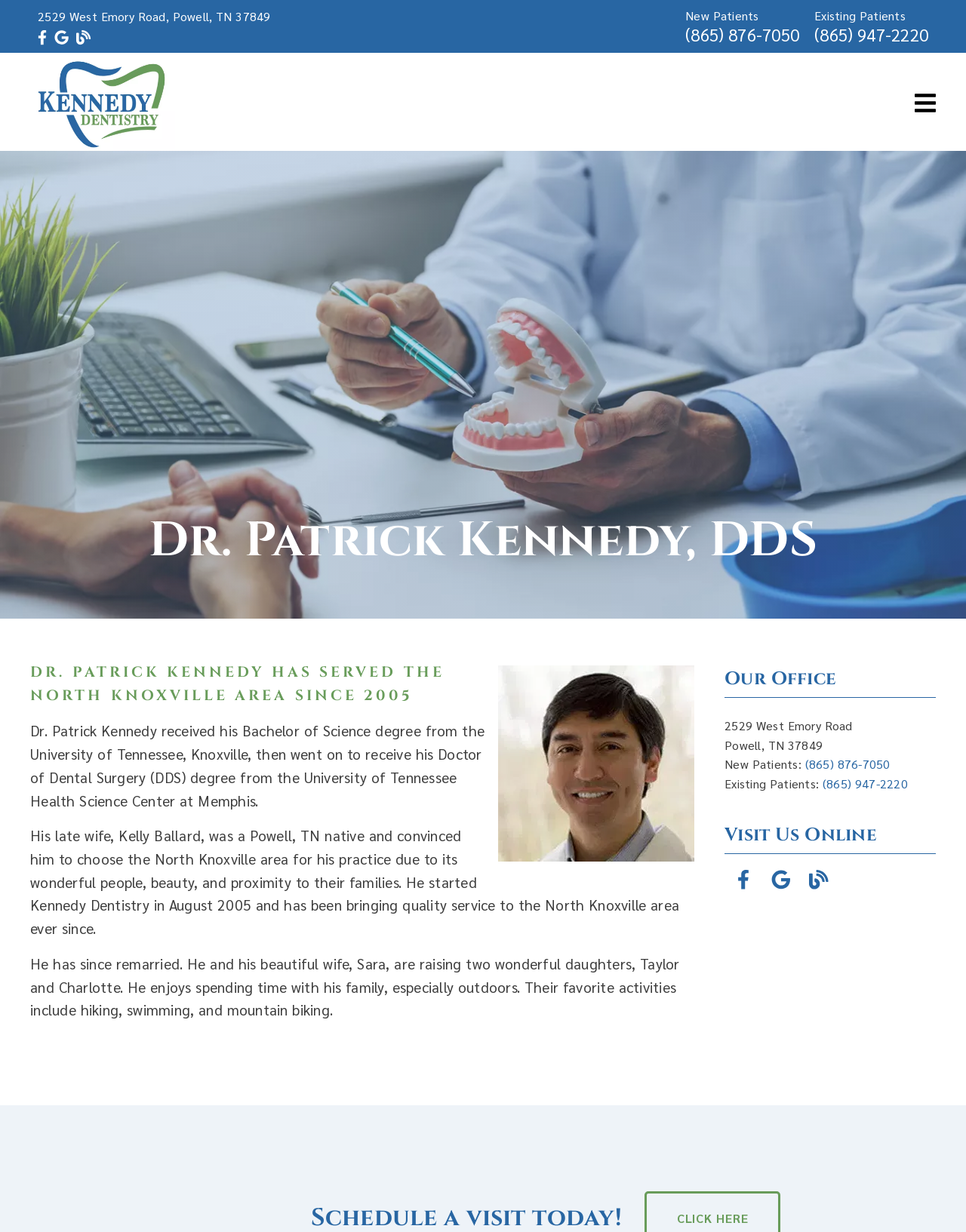Offer a meticulous description of the webpage's structure and content.

This webpage is about Dr. Patrick Kennedy, a dentist with a patient-centered approach. At the top left, there is an address "2529 West Emory Road, Powell, TN 37849" and three social media links. Below the address, there are two phone numbers: "(865) 876-7050" for new patients and "(865) 947-2220" for existing patients.

On the top right, there is a large image of Dr. Patrick Kennedy's dental office in Powell, TN. Below the image, there is a heading "Dr. Patrick Kennedy, DDS" followed by a brief biography of Dr. Kennedy, including his education and personal life.

To the right of the biography, there is a smaller image of Dr. Kennedy. Below the image, there are three paragraphs of text describing Dr. Kennedy's background, his practice, and his personal life.

On the bottom left, there is a section titled "Our Office" with the same address and phone numbers as above. Below the address, there are three links to visit the office online.

On the bottom right, there are four links with corresponding images, each representing a different dental service: Orthodontist, TMJ Dentist, Emergency Dentist, and Invisalign.

At the very bottom, there is a call-to-action button "CLICK HERE".